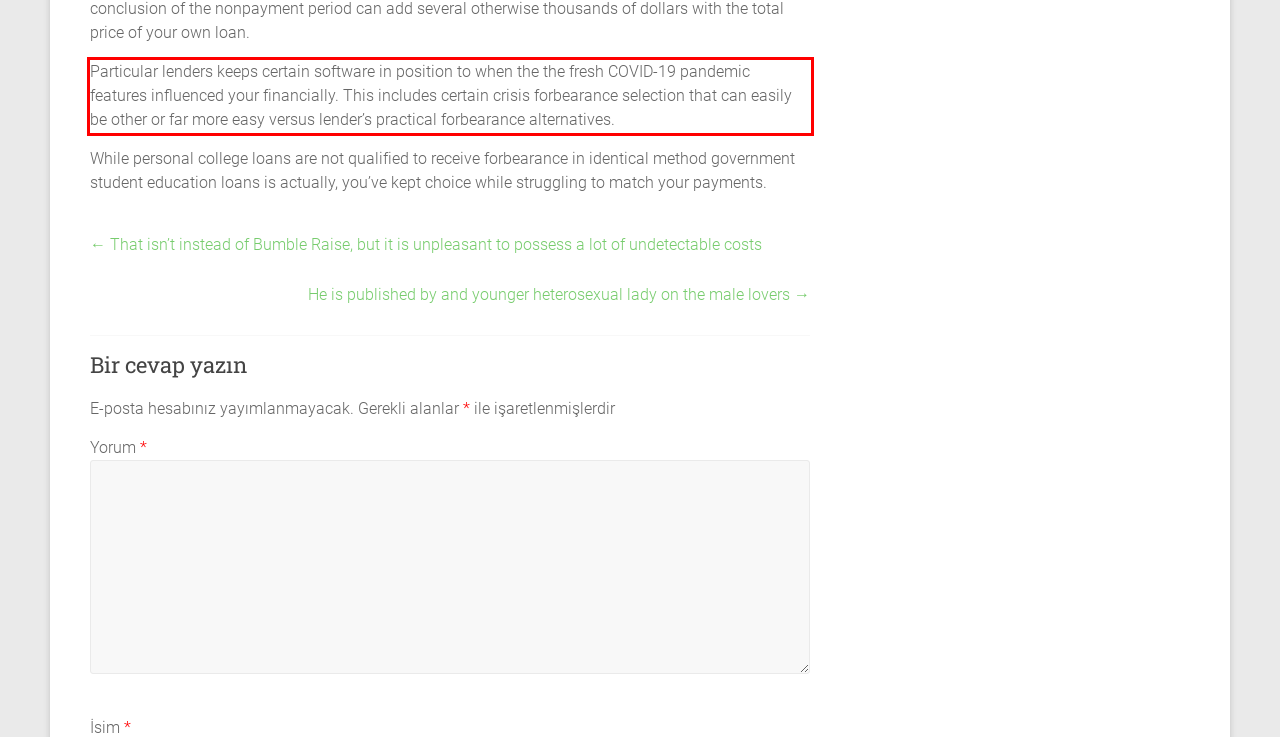The screenshot provided shows a webpage with a red bounding box. Apply OCR to the text within this red bounding box and provide the extracted content.

Particular lenders keeps certain software in position to when the the fresh COVID-19 pandemic features influenced your financially. This includes certain crisis forbearance selection that can easily be other or far more easy versus lender’s practical forbearance alternatives.